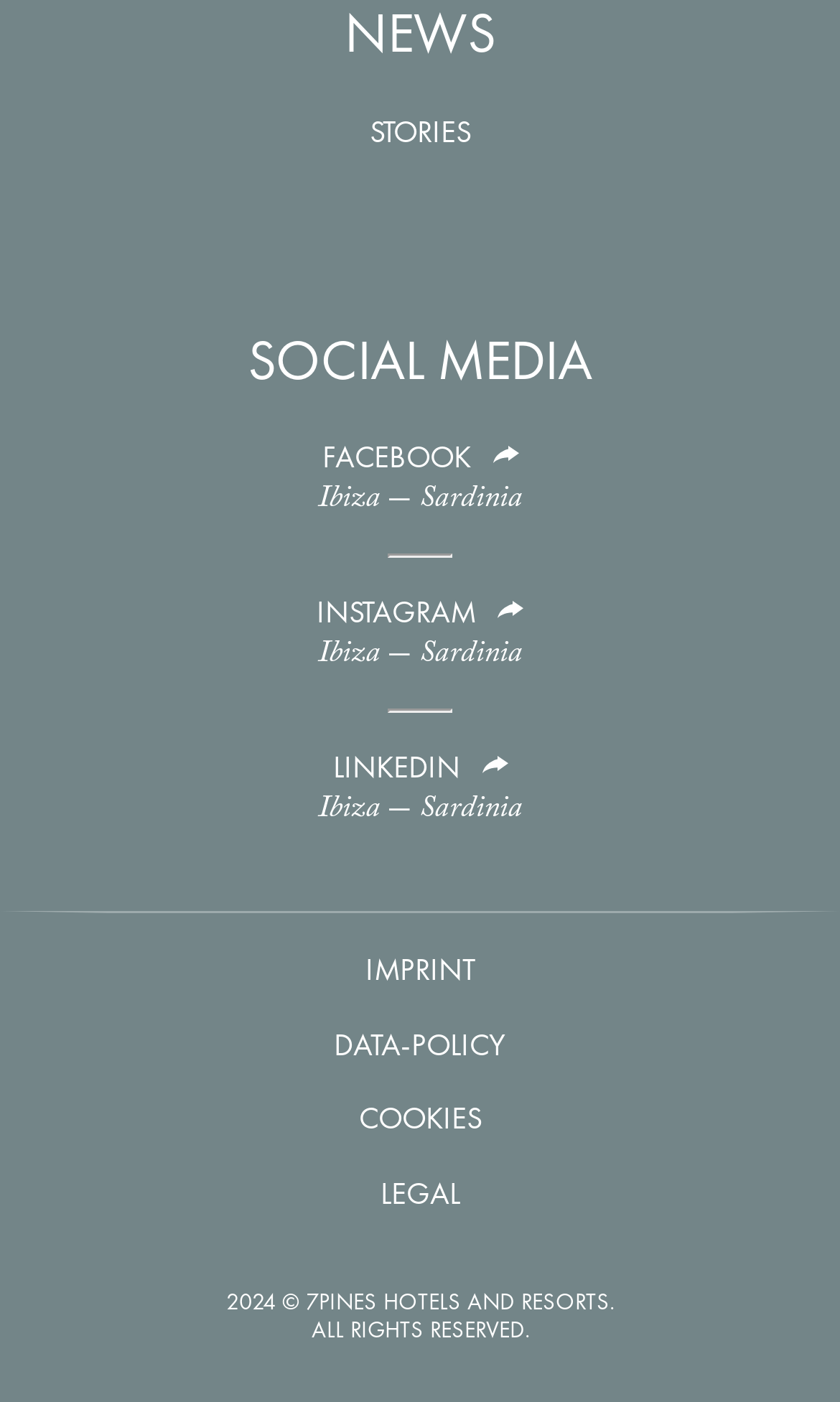How many social media platforms are listed?
Refer to the image and provide a concise answer in one word or phrase.

3